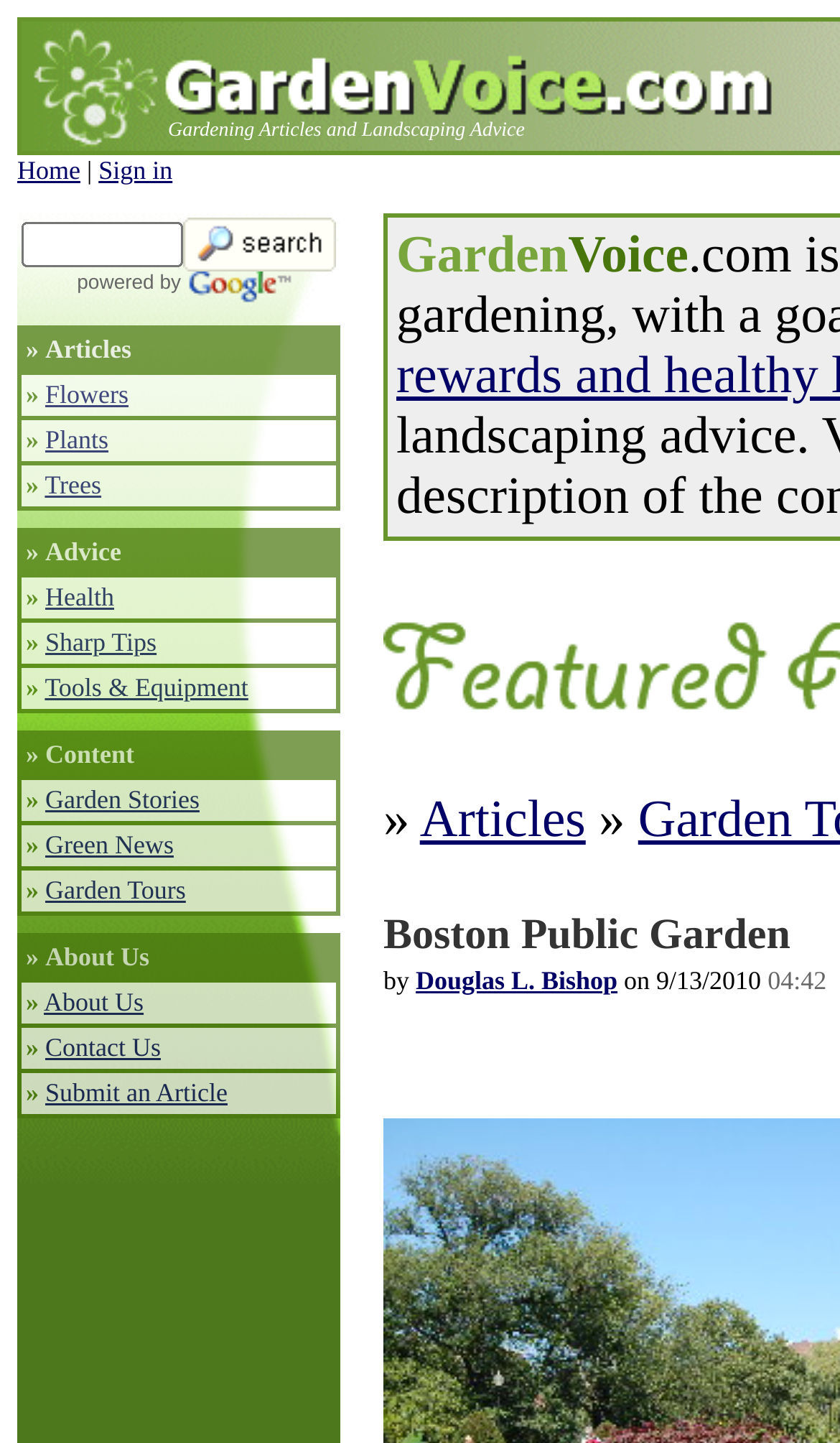Identify and provide the text content of the webpage's primary headline.

Gardening Articles and Landscaping Advice